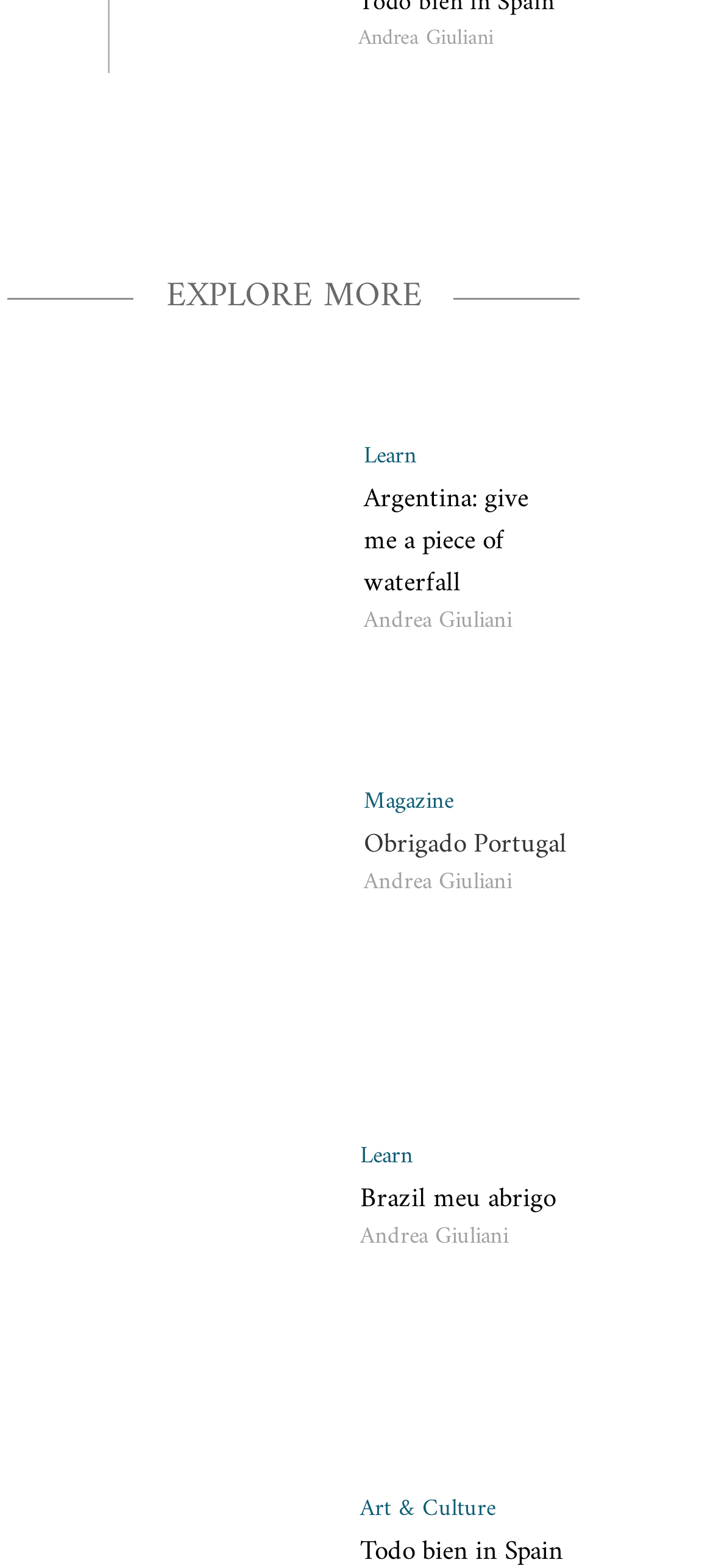Find the bounding box coordinates for the area that must be clicked to perform this action: "Learn about Brazil".

[0.505, 0.752, 0.779, 0.774]